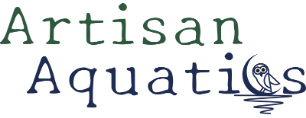Detail the scene depicted in the image with as much precision as possible.

The image showcases the logo of "Artisan Aquatics," a business that specializes in aquatic plants and related products. The logo features the word "Artisan" in a vibrant green, symbolizing nature and growth, while "Aquatics" is displayed in a deep blue, evoking a sense of water and tranquility. A whimsical illustration of an owl perched on a stylized wave adds a playful touch, emphasizing the brand's connection to the natural aquatic environment. This logo represents a welcoming and knowledgeable resource for enthusiasts looking to enhance their ponds and aquatic gardens.